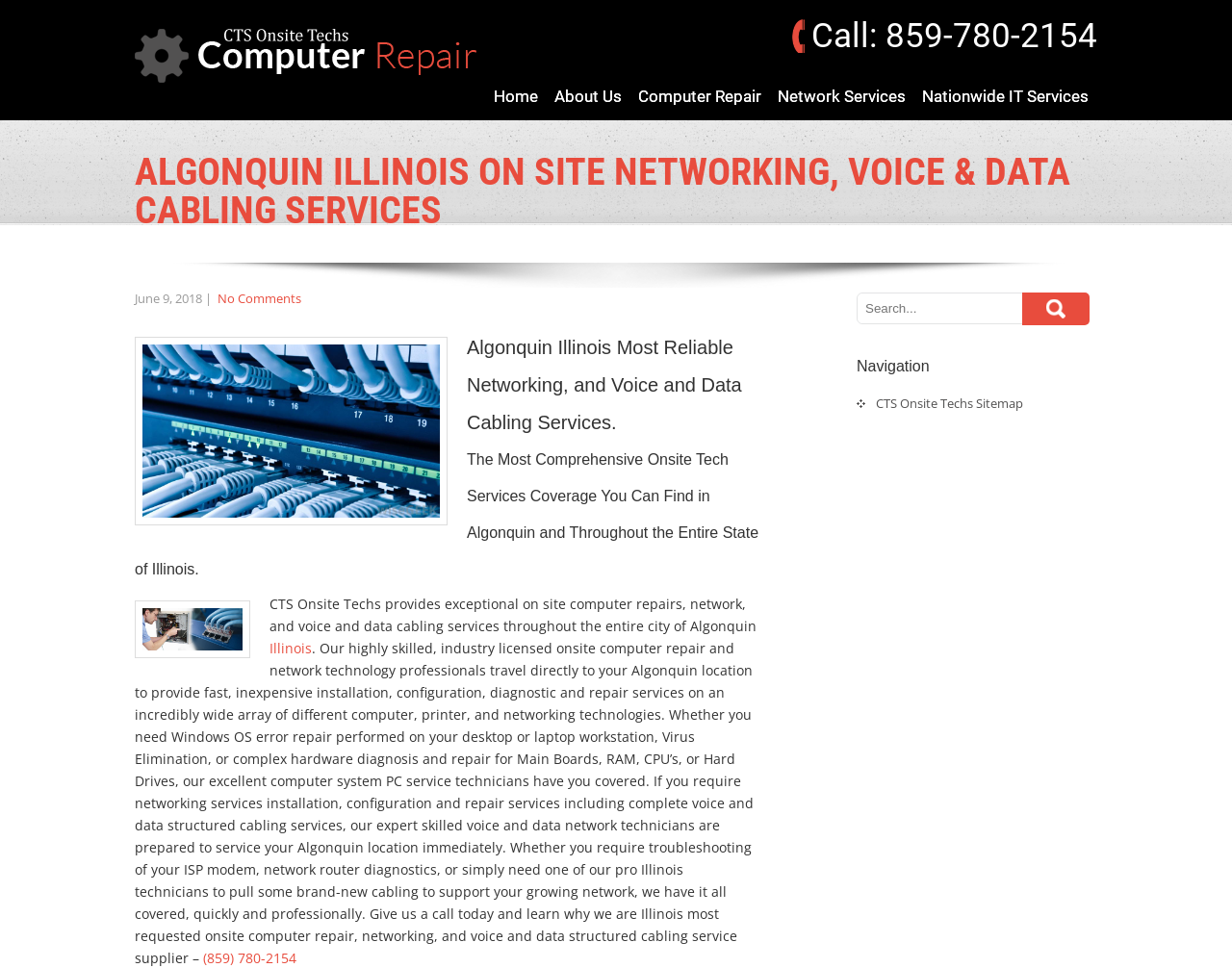Please give a succinct answer to the question in one word or phrase:
What can be repaired or serviced?

Windows OS, Virus, hardware, etc.